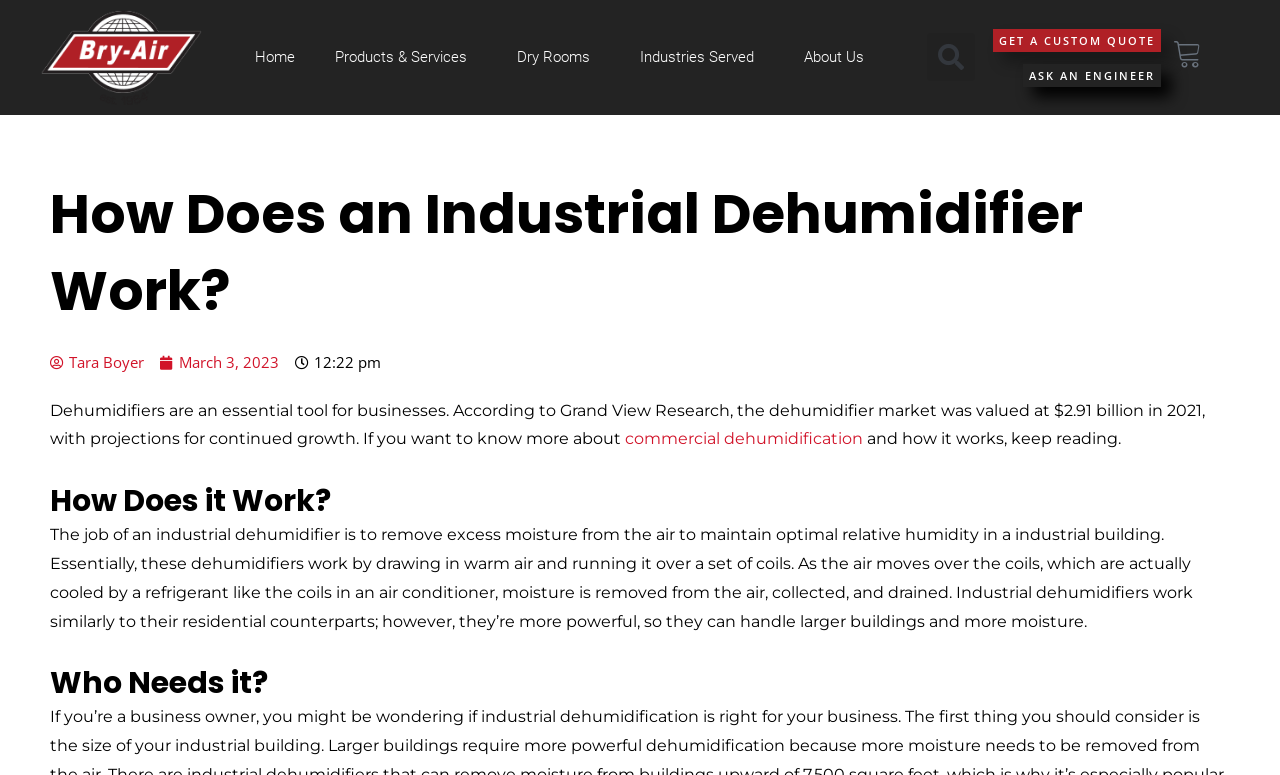Analyze the image and provide a detailed answer to the question: What is the difference between industrial and residential dehumidifiers?

According to the webpage, industrial dehumidifiers are more powerful than their residential counterparts, allowing them to handle larger buildings and more moisture.